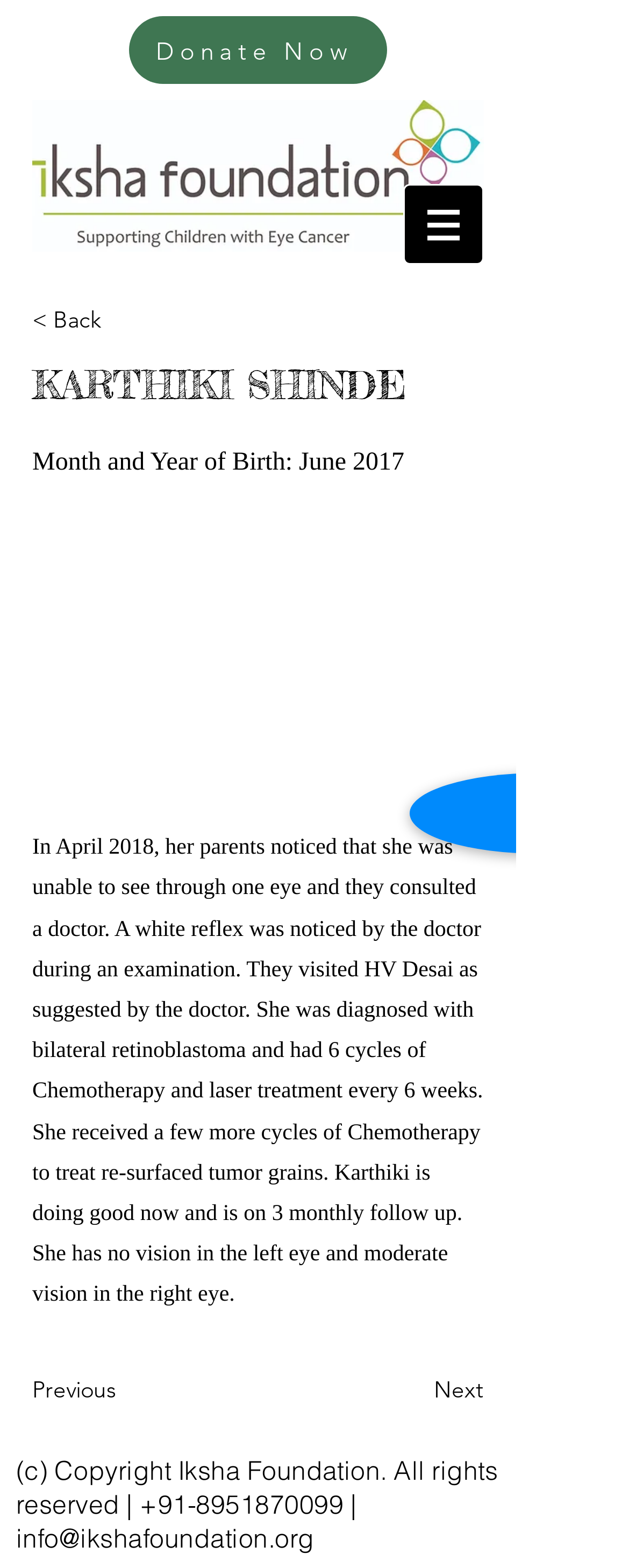What is the phone number provided at the bottom of the page?
Using the image, give a concise answer in the form of a single word or short phrase.

+91-8951870099